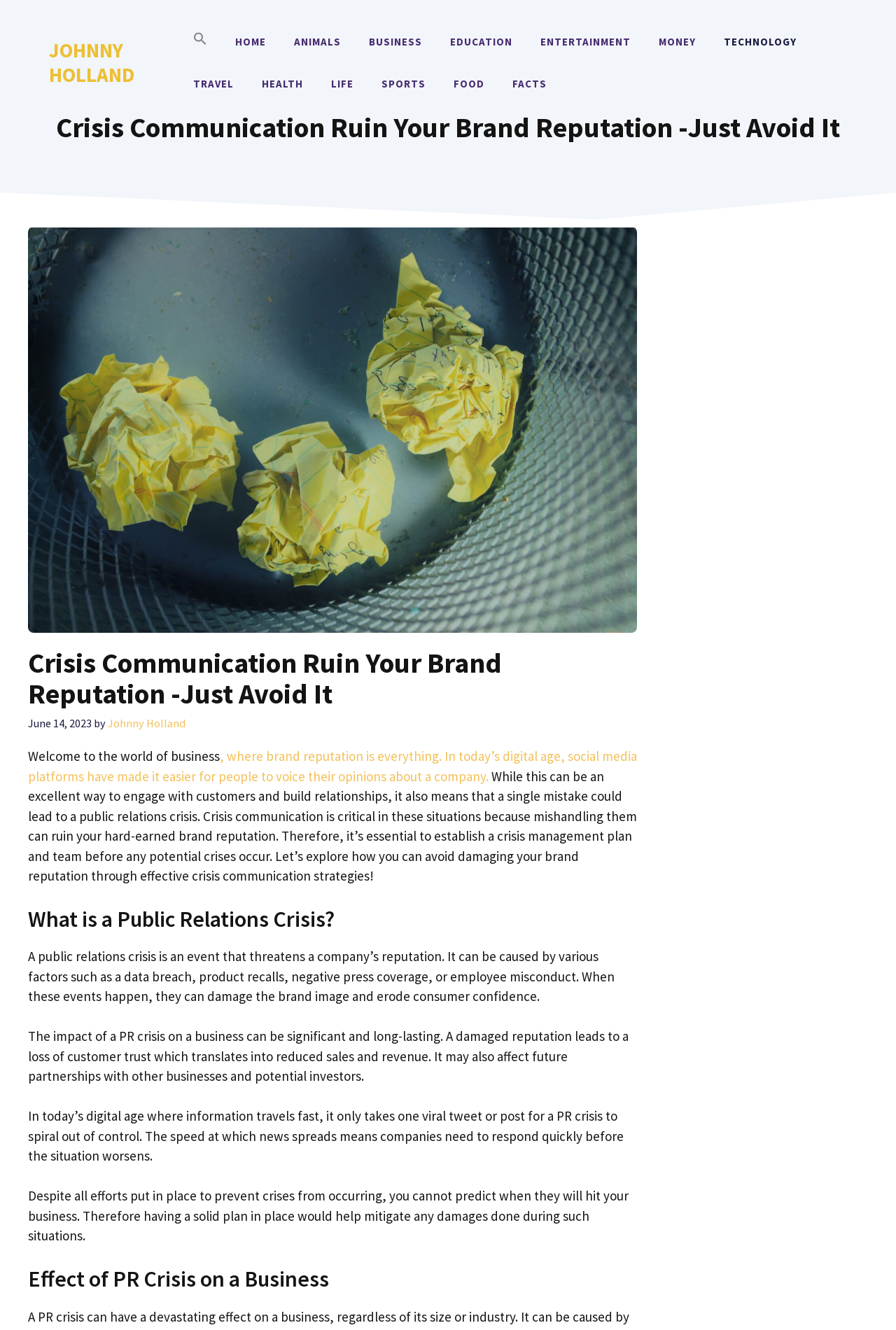Identify the bounding box coordinates of the section that should be clicked to achieve the task described: "Read the article by Johnny Holland".

[0.12, 0.538, 0.207, 0.549]